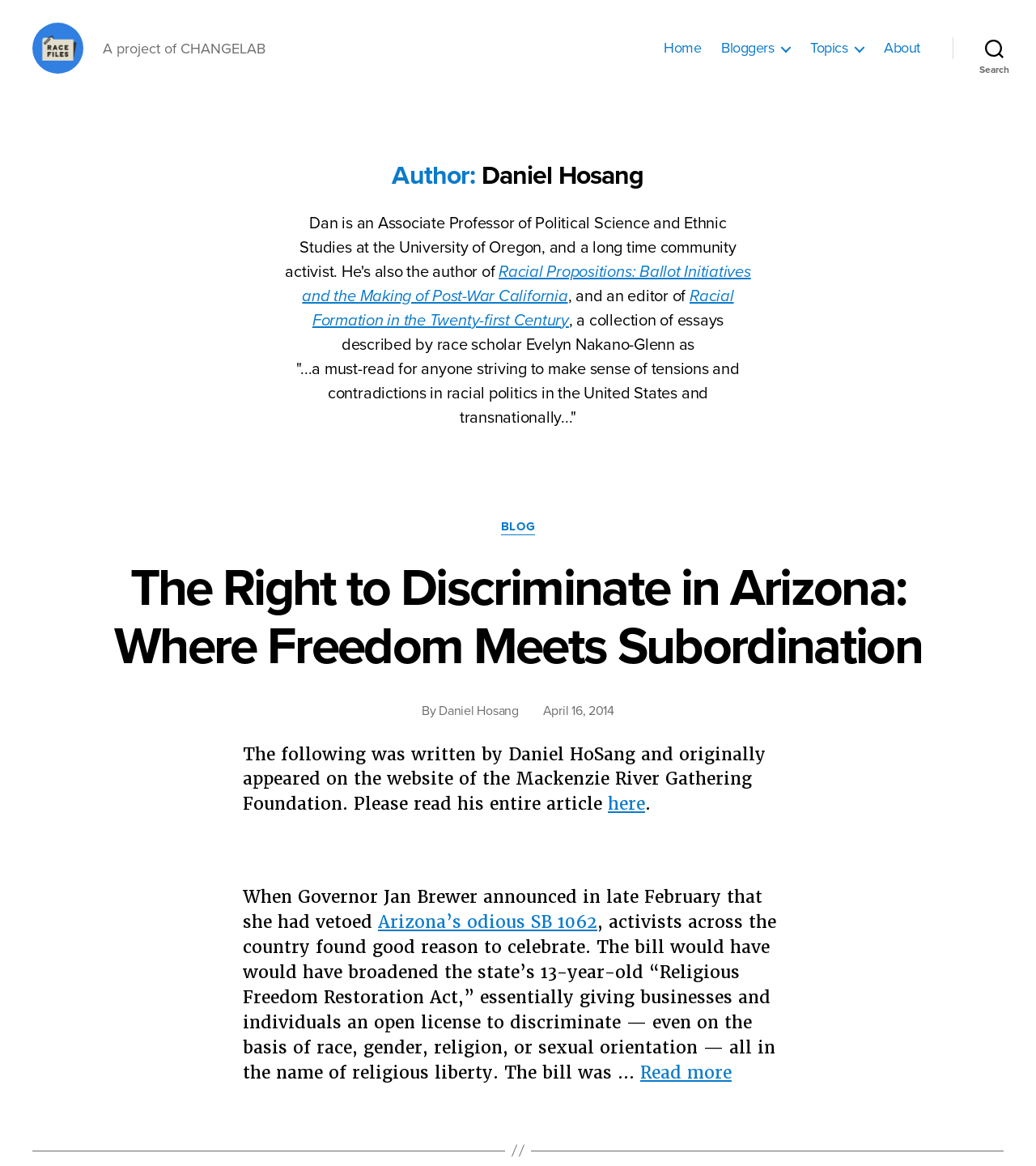Locate the bounding box coordinates of the area to click to fulfill this instruction: "View 'Racial Propositions: Ballot Initiatives and the Making of Post-War California'". The bounding box should be presented as four float numbers between 0 and 1, in the order [left, top, right, bottom].

[0.292, 0.243, 0.725, 0.281]